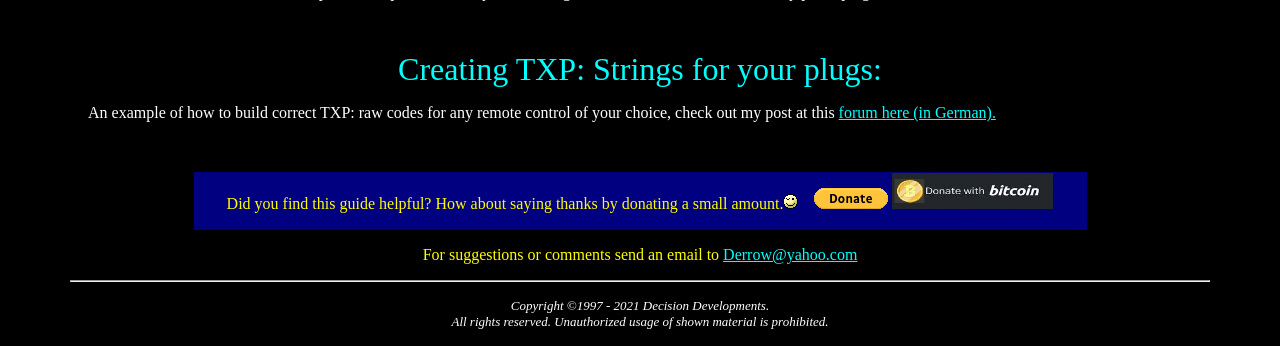How can you show appreciation for the guide? From the image, respond with a single word or brief phrase.

Donate